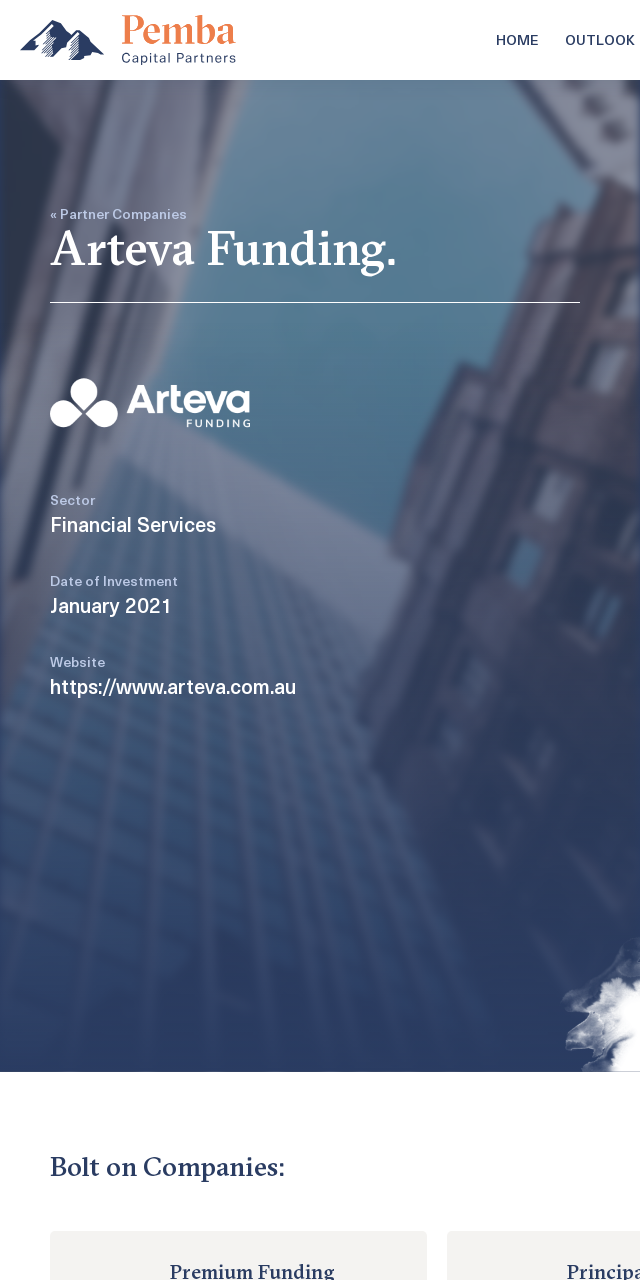What is the date of investment mentioned?
Using the information from the image, answer the question thoroughly.

The date of investment mentioned in the image is January 2021, which is a key piece of information about Arteva Funding's partnership with Pemba Capital Partners.